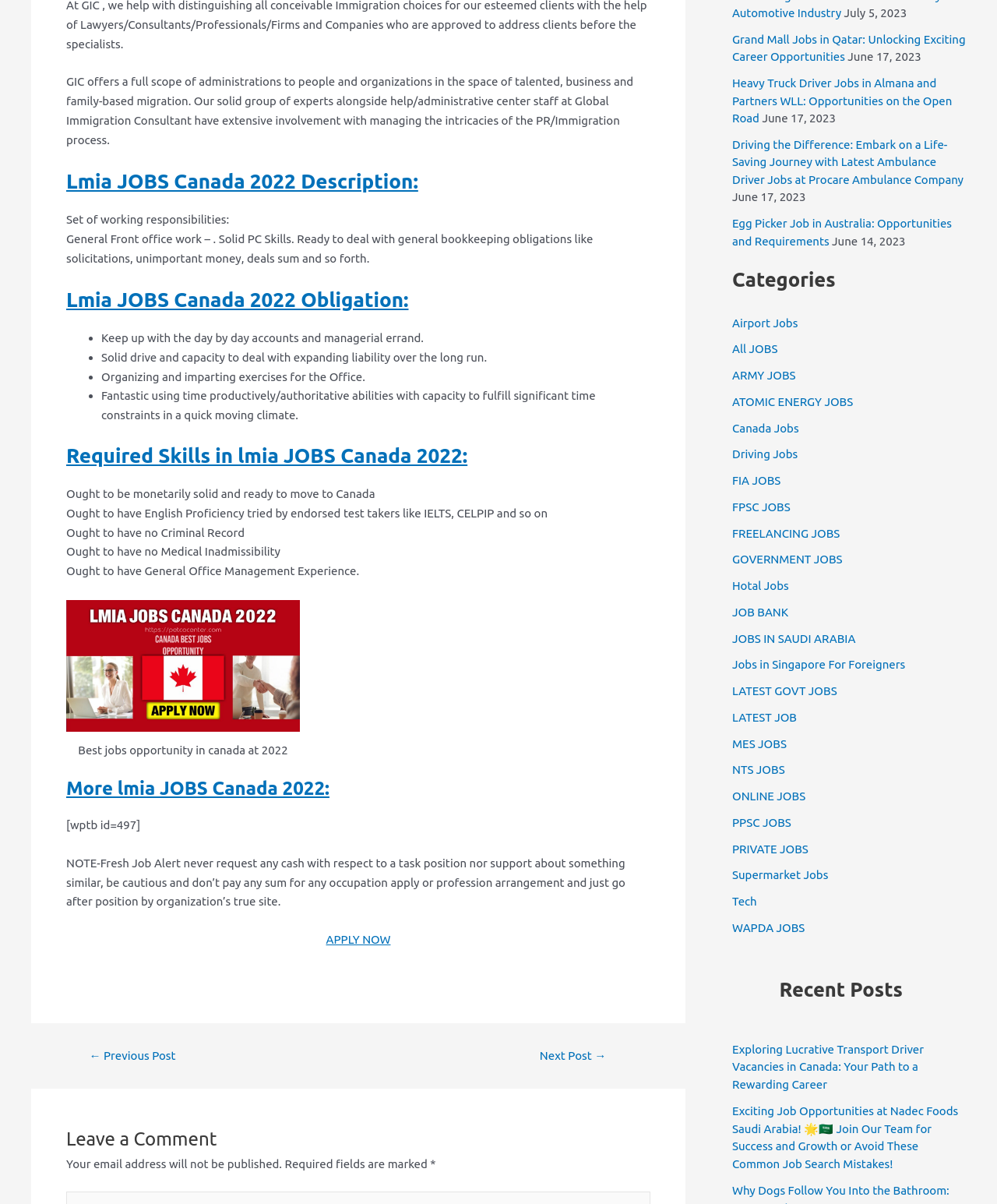Look at the image and write a detailed answer to the question: 
What is the job title mentioned in the webpage?

The webpage mentions 'Lmia JOBS Canada 2022' as the job title, which is a specific job opportunity in Canada. This is evident from the multiple instances of 'Lmia JOBS Canada 2022' throughout the webpage, including in the headings and links.